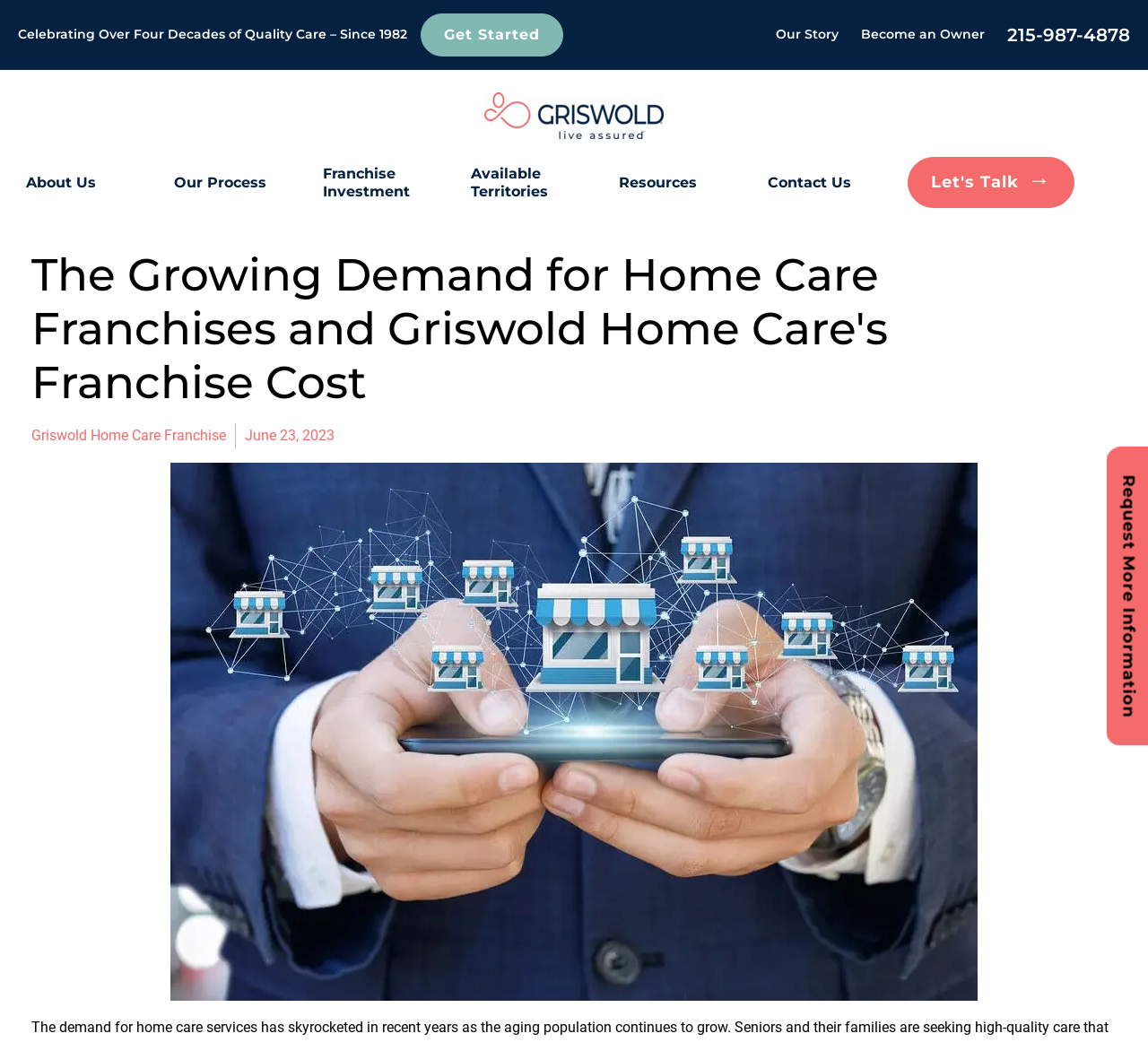Determine the primary headline of the webpage.

The Growing Demand for Home Care Franchises and Griswold Home Care's Franchise Cost